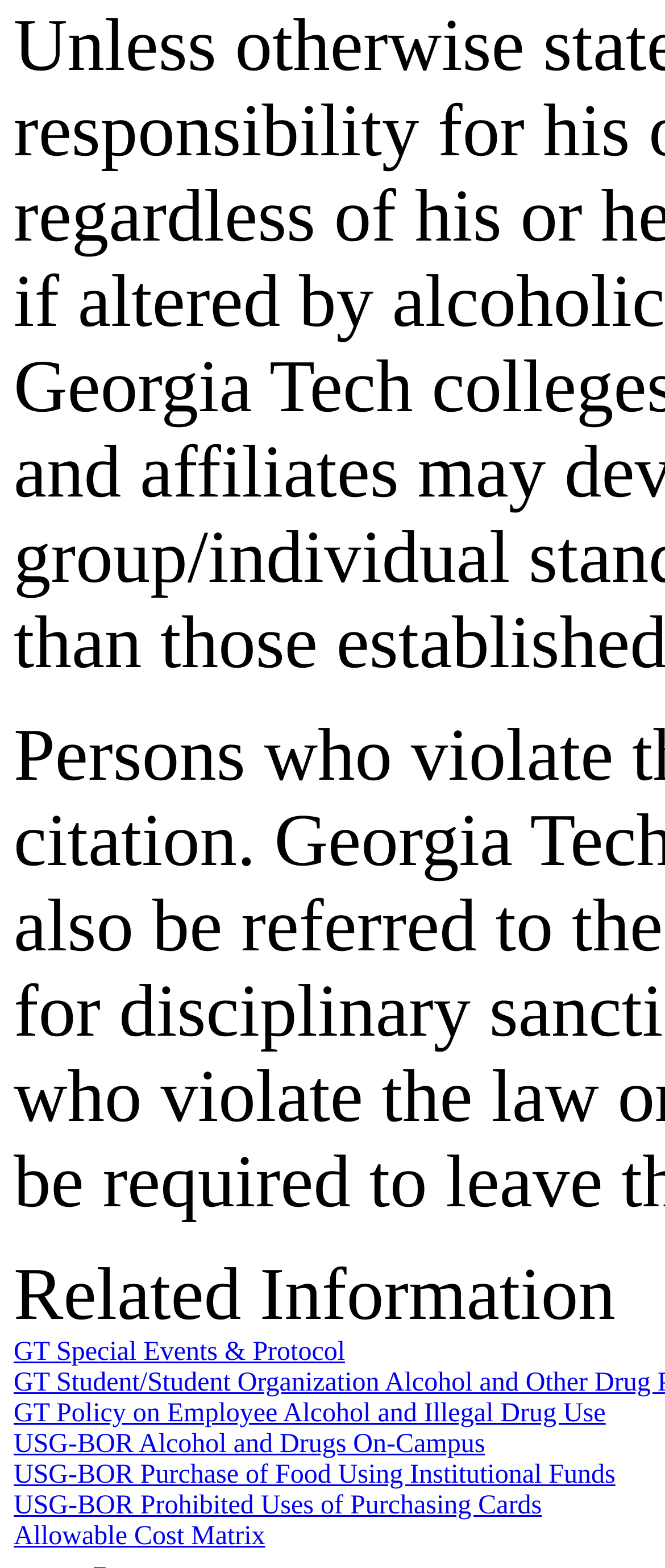Given the description: "Allowable Cost Matrix", determine the bounding box coordinates of the UI element. The coordinates should be formatted as four float numbers between 0 and 1, [left, top, right, bottom].

[0.021, 0.97, 0.399, 0.989]